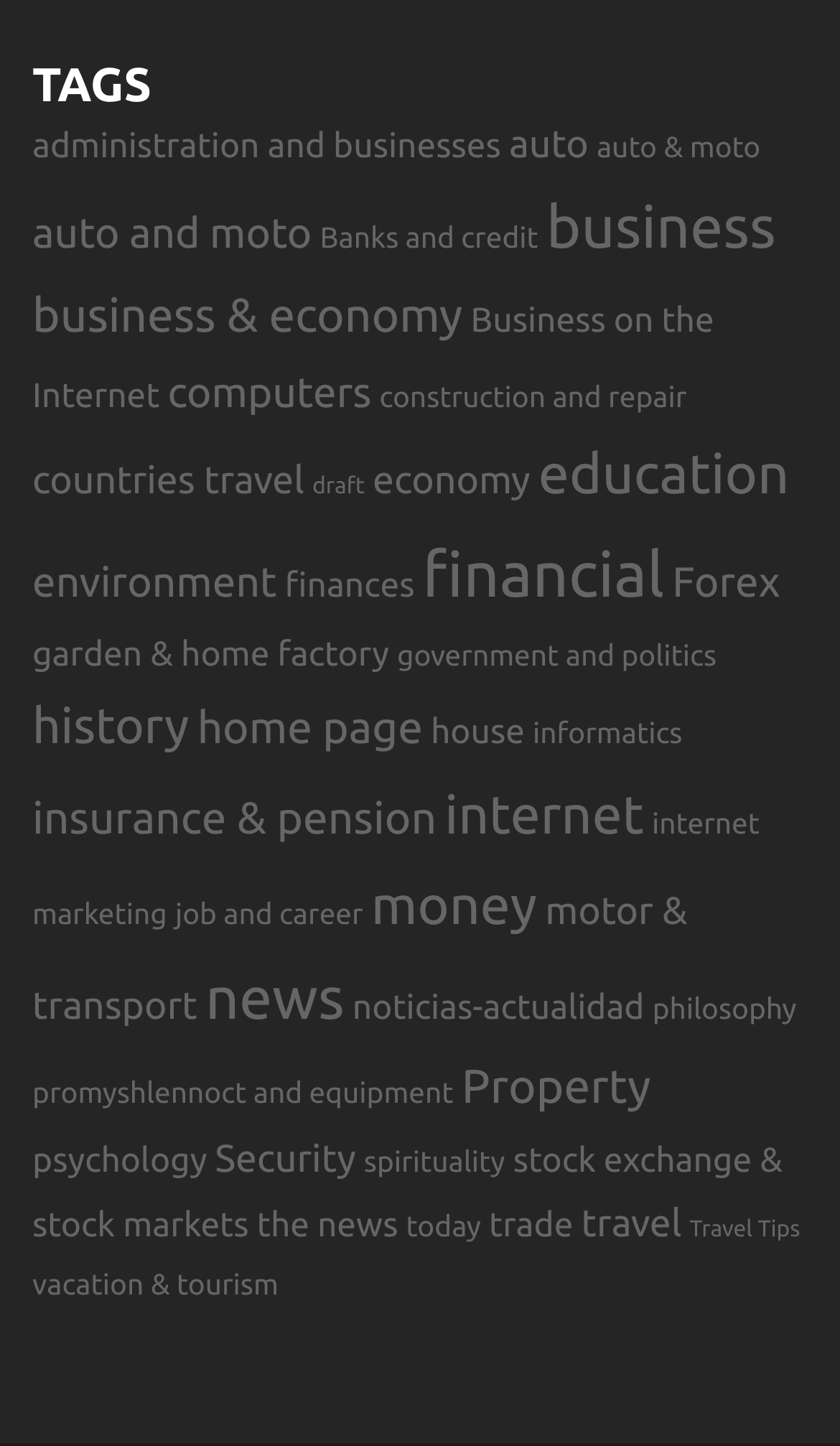Determine the bounding box coordinates of the clickable area required to perform the following instruction: "Access 'home page' resources". The coordinates should be represented as four float numbers between 0 and 1: [left, top, right, bottom].

[0.235, 0.485, 0.503, 0.519]